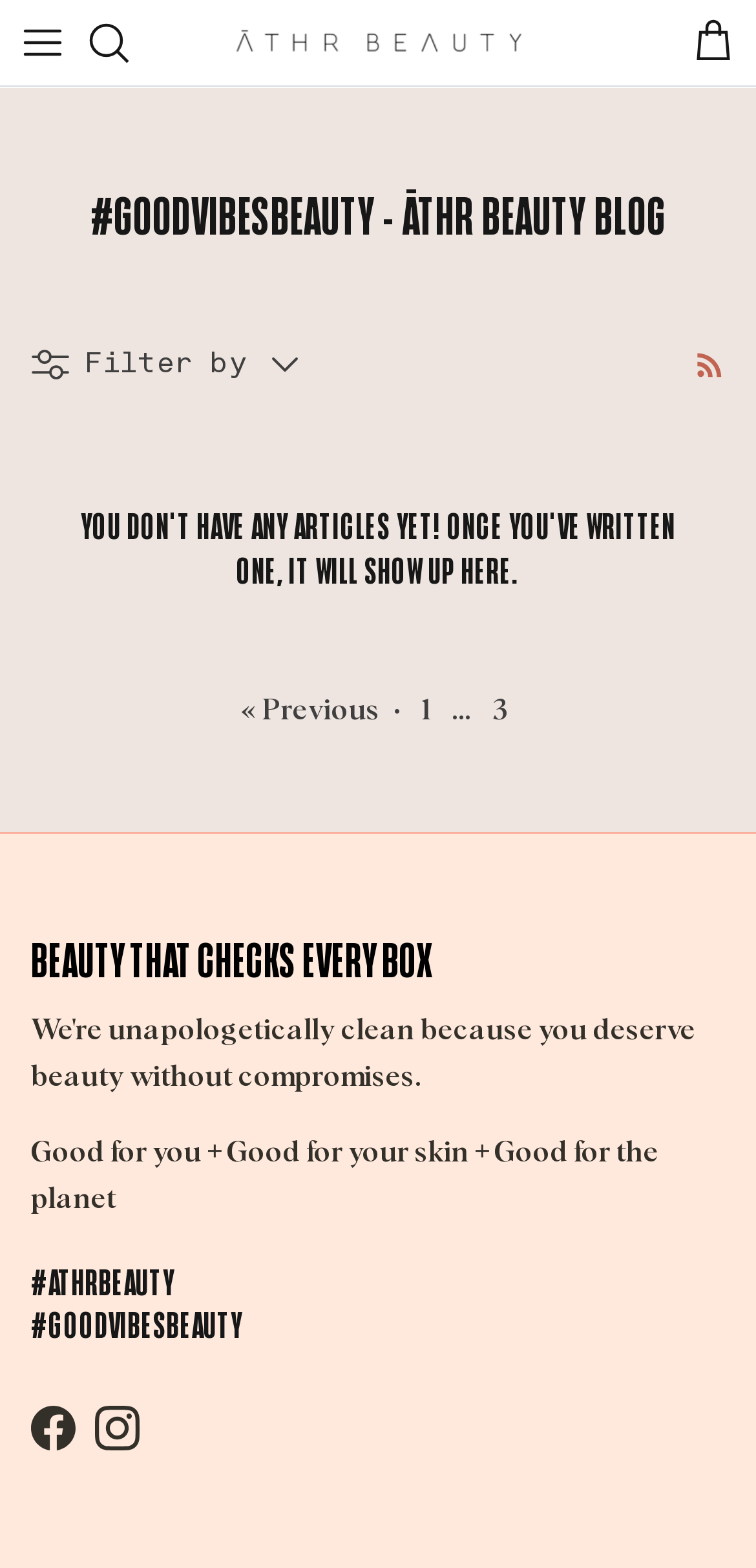Please locate the bounding box coordinates for the element that should be clicked to achieve the following instruction: "Search for something". Ensure the coordinates are given as four float numbers between 0 and 1, i.e., [left, top, right, bottom].

[0.113, 0.0, 0.226, 0.054]